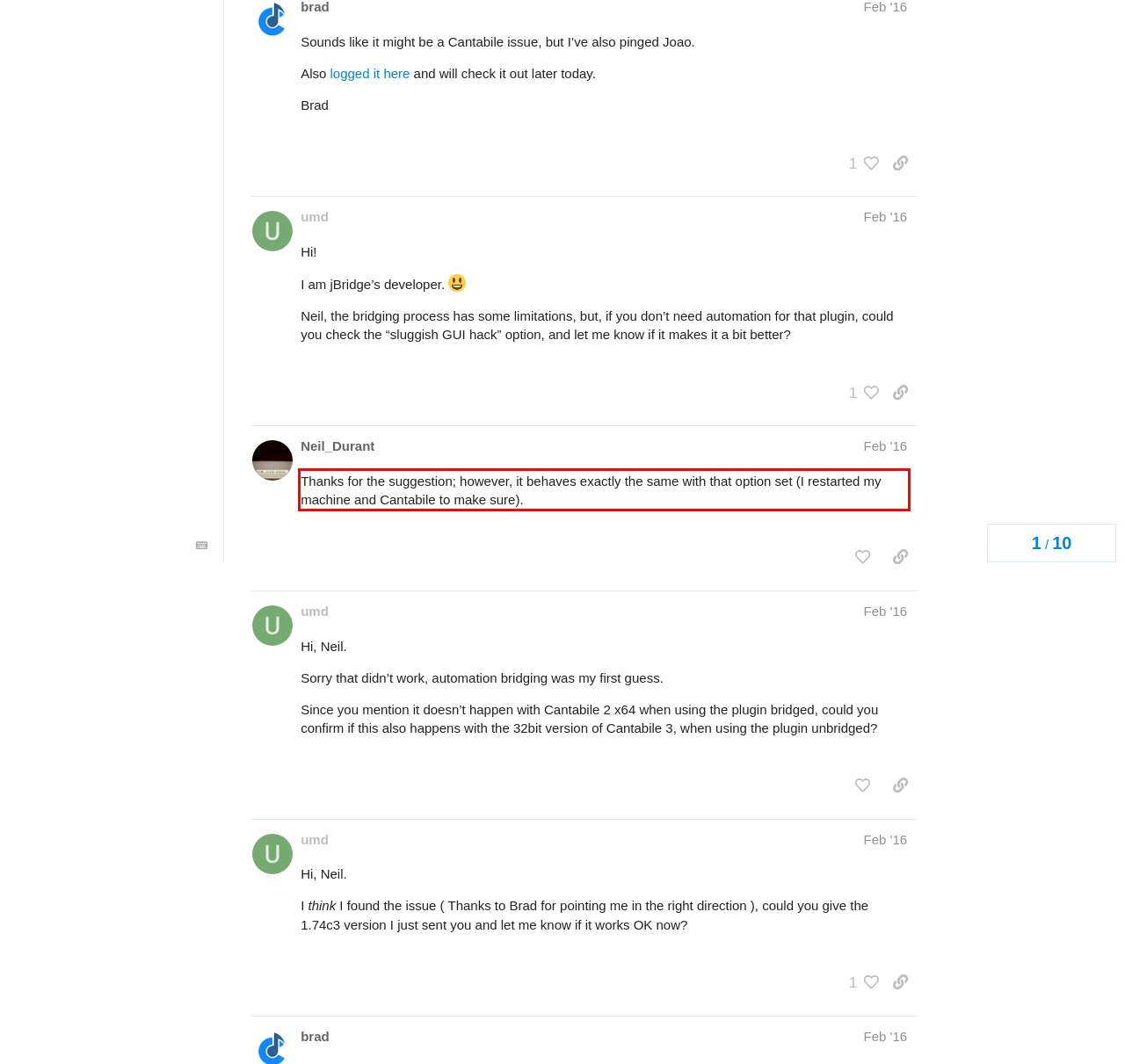You are given a webpage screenshot with a red bounding box around a UI element. Extract and generate the text inside this red bounding box.

Thanks for the suggestion; however, it behaves exactly the same with that option set (I restarted my machine and Cantabile to make sure).